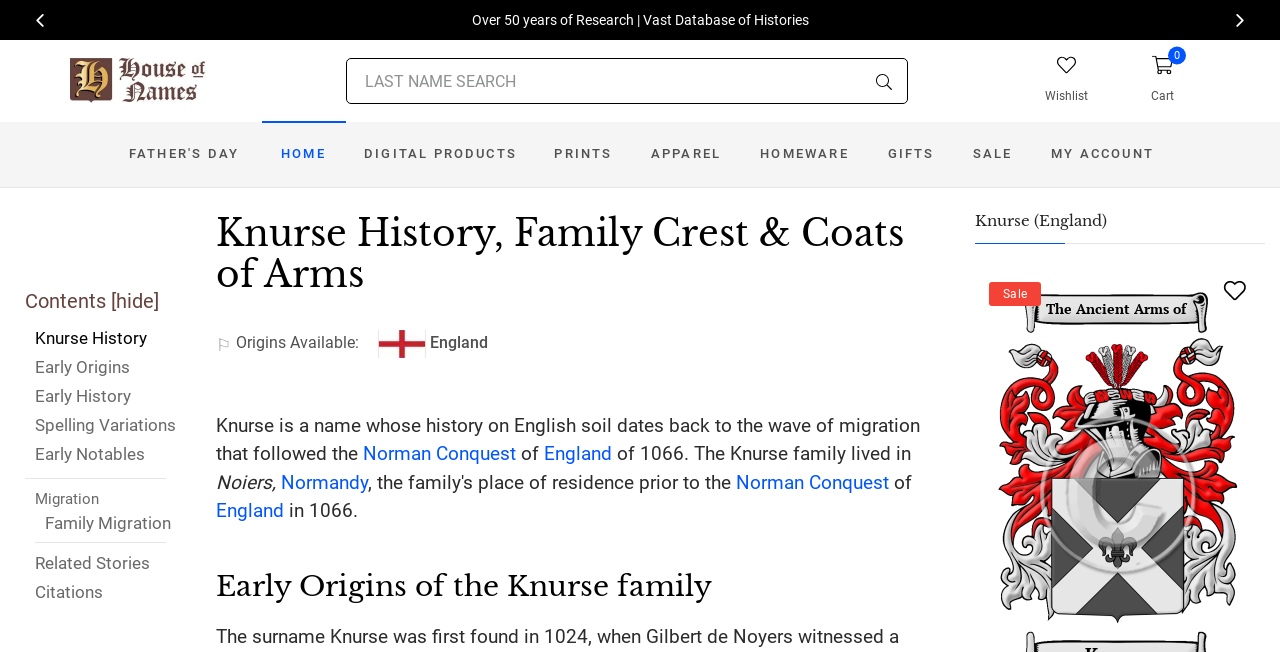Can you show the bounding box coordinates of the region to click on to complete the task described in the instruction: "View the Knurse History page"?

[0.02, 0.499, 0.138, 0.544]